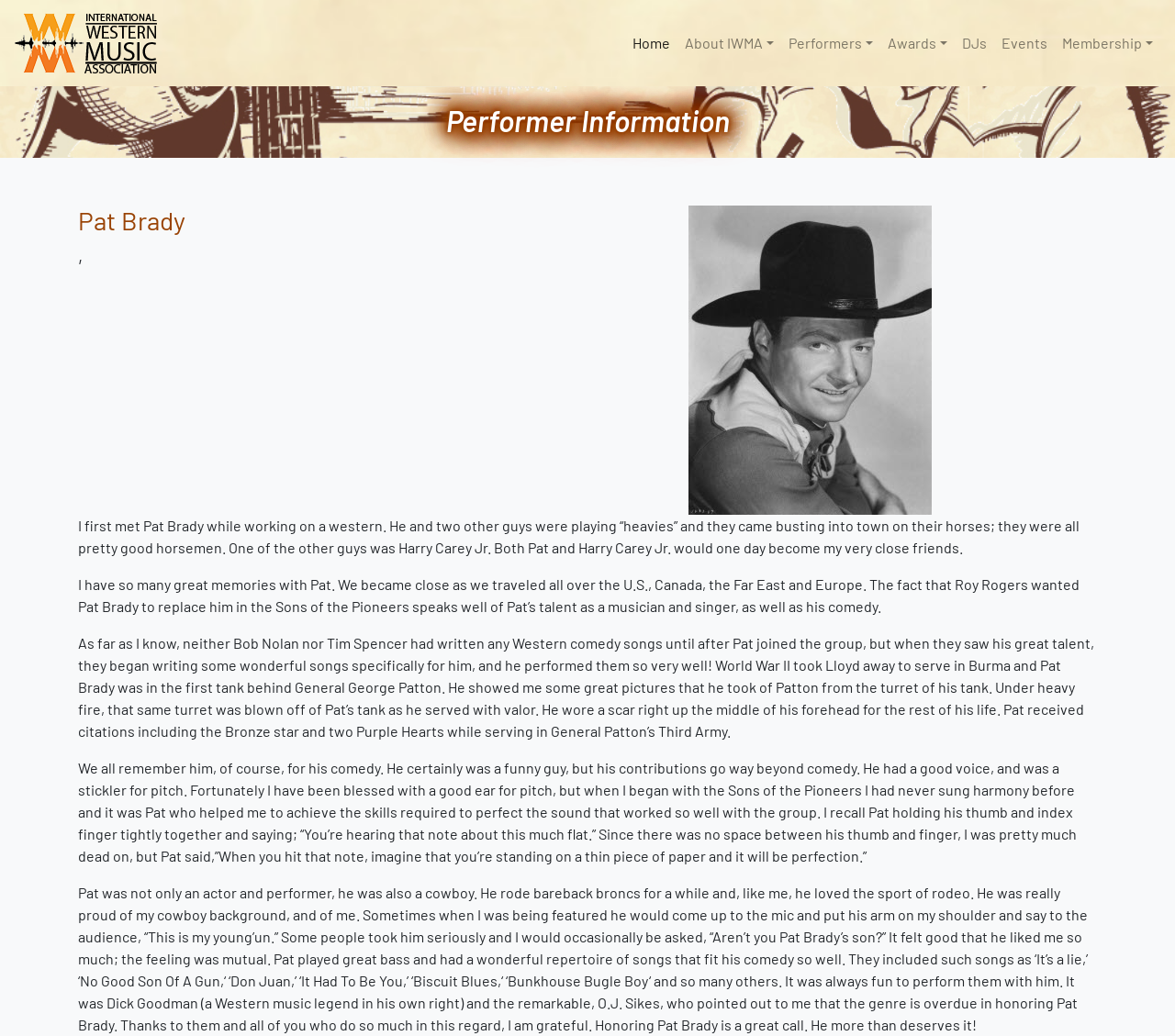Respond to the question below with a single word or phrase:
What is the name of the performer described on the webpage?

Pat Brady